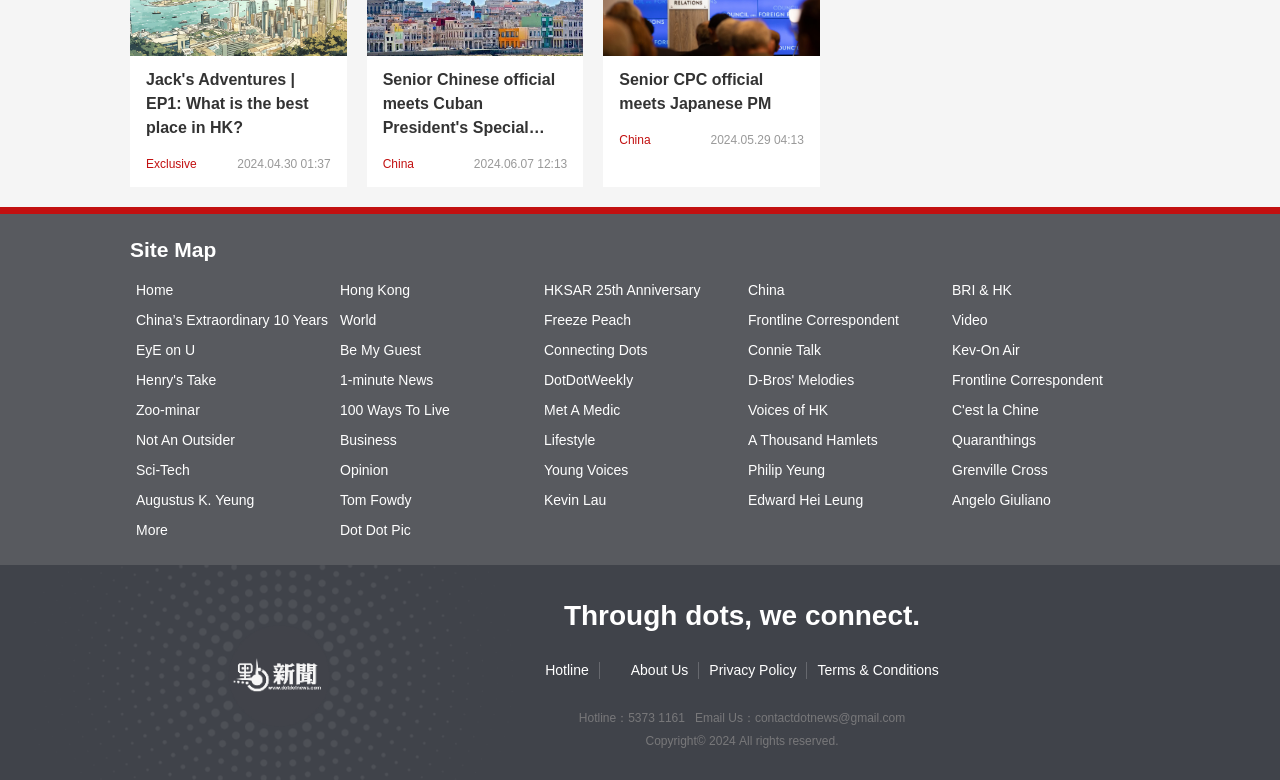Locate the bounding box coordinates of the area that needs to be clicked to fulfill the following instruction: "Click on '5373 1161'". The coordinates should be in the format of four float numbers between 0 and 1, namely [left, top, right, bottom].

[0.491, 0.911, 0.535, 0.929]